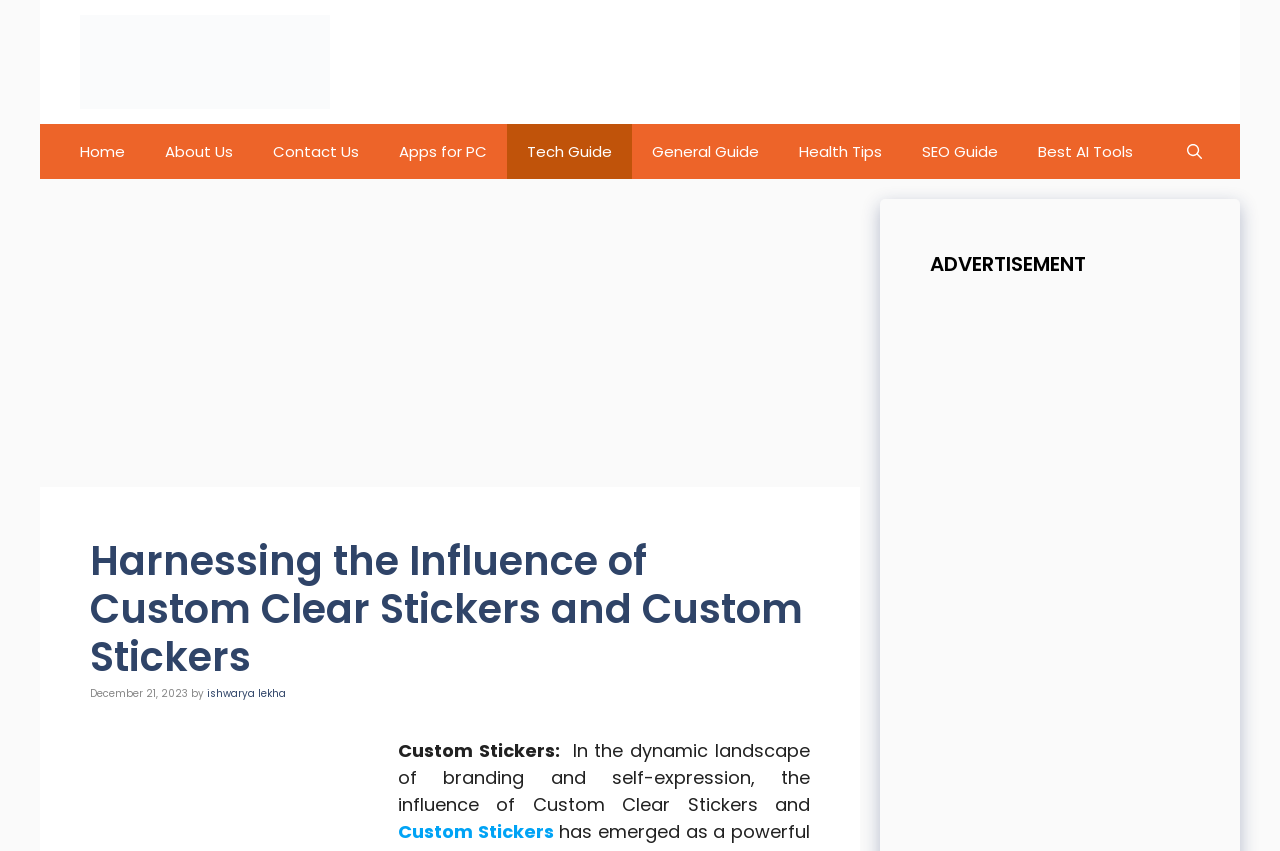Can you identify the bounding box coordinates of the clickable region needed to carry out this instruction: 'Click on the 'Home' link'? The coordinates should be four float numbers within the range of 0 to 1, stated as [left, top, right, bottom].

[0.047, 0.146, 0.113, 0.21]